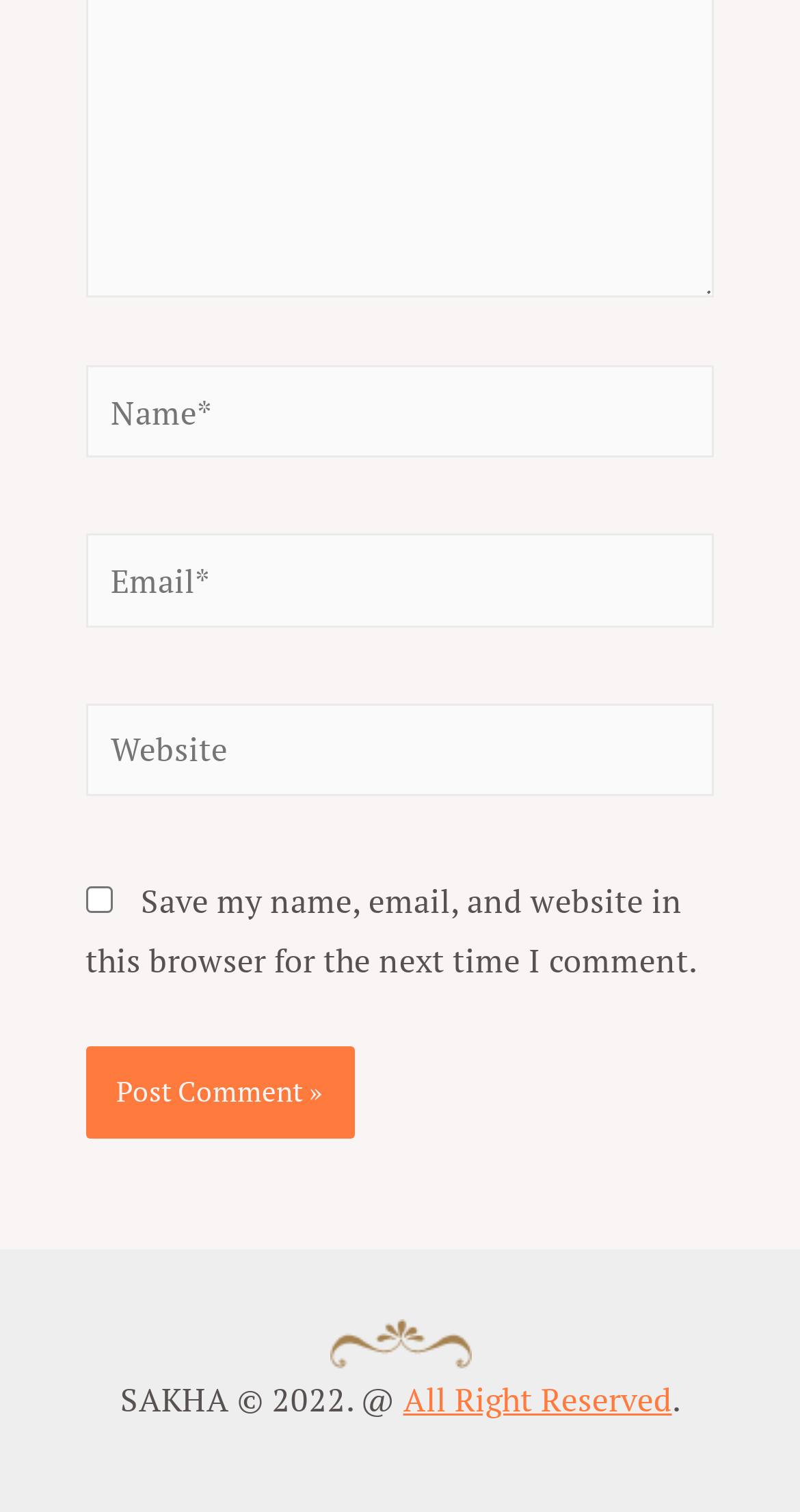Provide a one-word or one-phrase answer to the question:
What is the relationship between the 'Name*' and 'Email*' textboxes?

Required fields